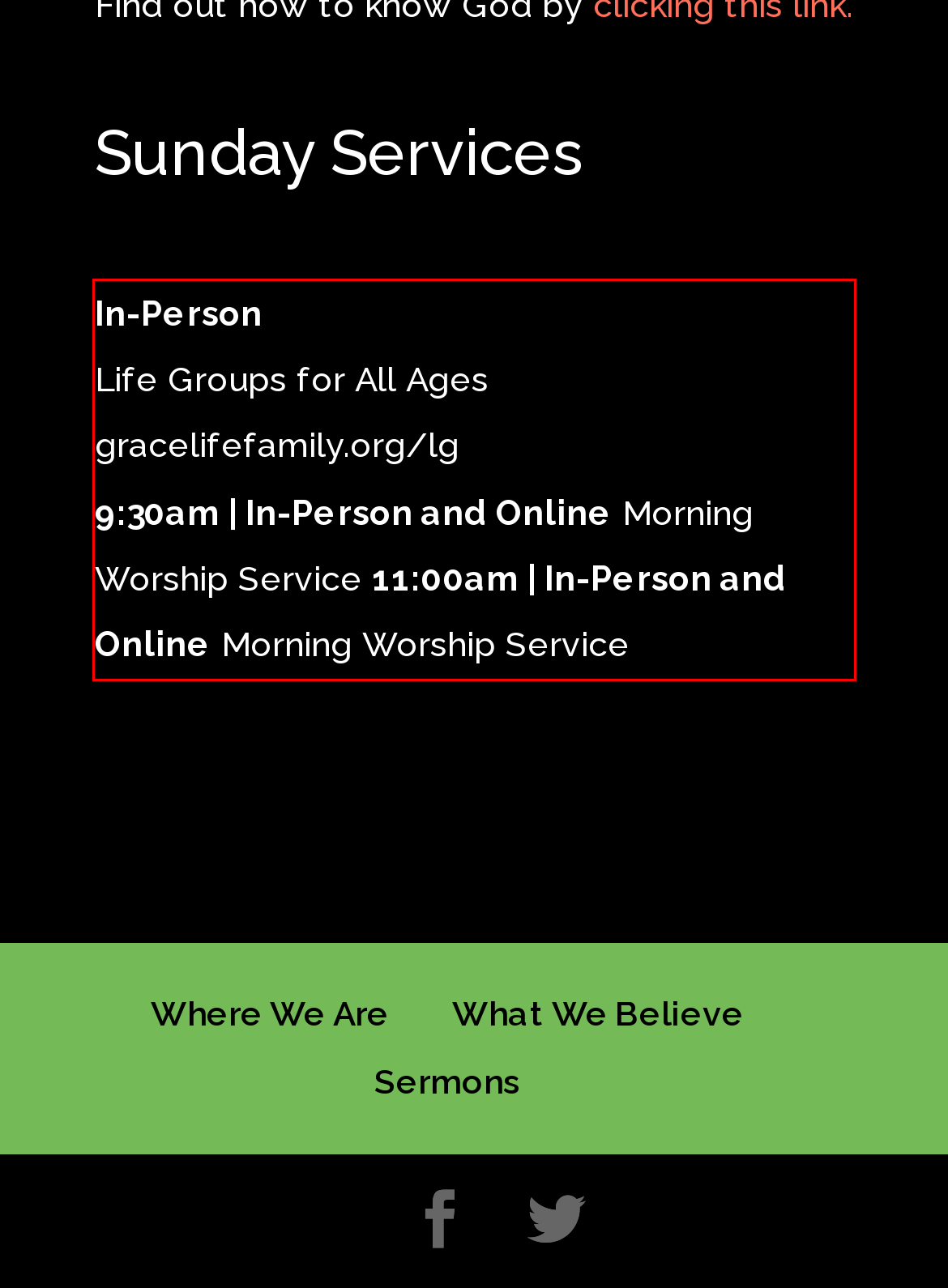You are provided with a webpage screenshot that includes a red rectangle bounding box. Extract the text content from within the bounding box using OCR.

In-Person Life Groups for All Ages gracelifefamily.org/lg 9:30am | In-Person and Online Morning Worship Service 11:00am | In-Person and Online Morning Worship Service